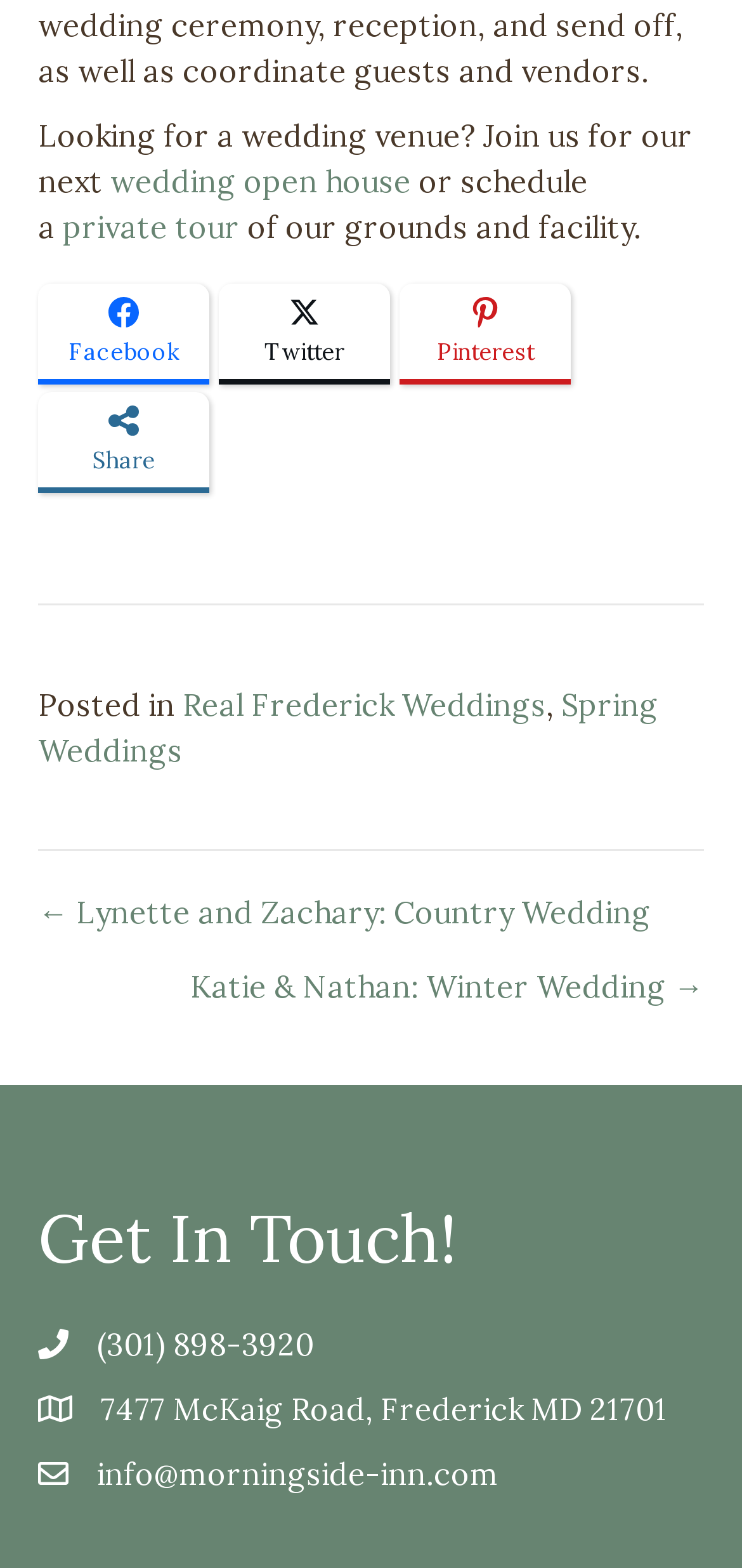Please look at the image and answer the question with a detailed explanation: What type of event is being promoted?

The website mentions 'wedding venue', 'wedding open house', and 'Real Frederick Weddings', which suggests that the event being promoted is a wedding. The website is likely promoting its services as a wedding venue.